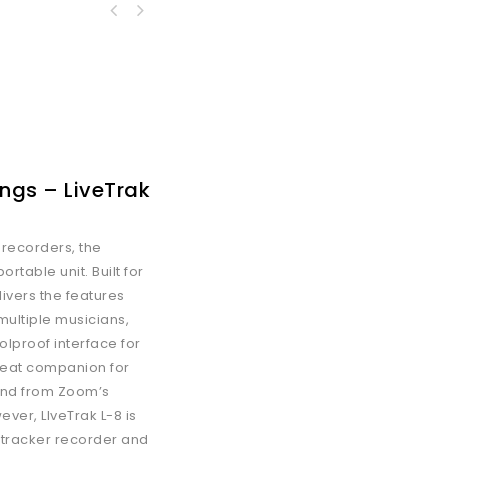Give a one-word or one-phrase response to the question: 
What type of recording scenarios is the device ideal for?

Variety of recording scenarios